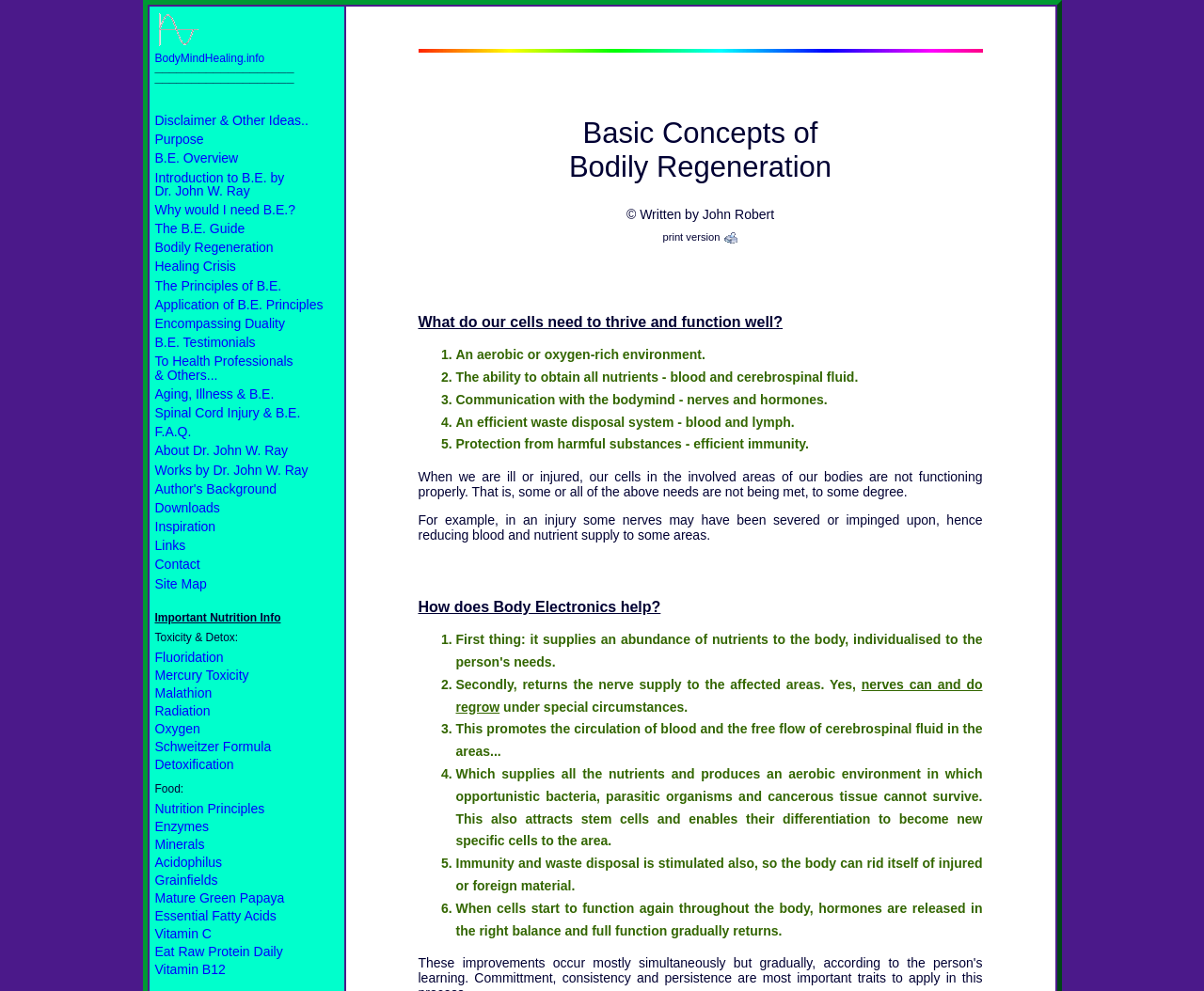Please identify the bounding box coordinates of the area I need to click to accomplish the following instruction: "Learn about the application of Body Electronics principles".

[0.129, 0.3, 0.268, 0.315]